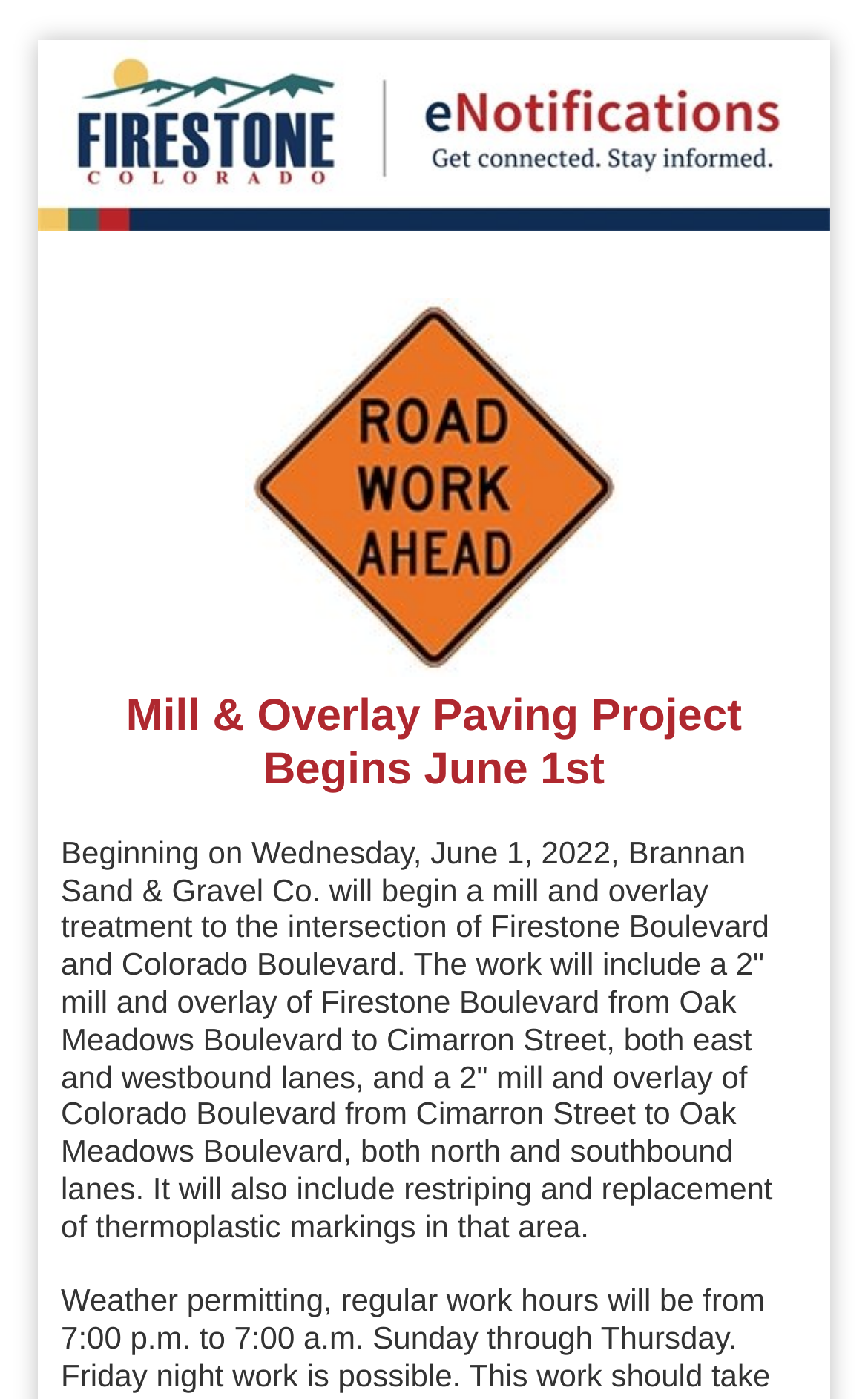Detail the various sections and features present on the webpage.

The webpage is about the Mill & Overlay Paving Project that begins on June 1st. At the top, there is a banner with the title "Town of Firestone eNotification" accompanied by an image. Below the banner, there is a prominent image of a "Road Work Ahead Sign" taking up a significant portion of the page.

The main content of the page is divided into two sections. The first section is a heading that repeats the title "Mill & Overlay Paving Project Begins June 1st". Directly below the heading, there is a paragraph of text that provides detailed information about the project, including the location, scope of work, and specific details about the lanes and streets involved. This text is positioned near the center of the page, taking up most of the width.